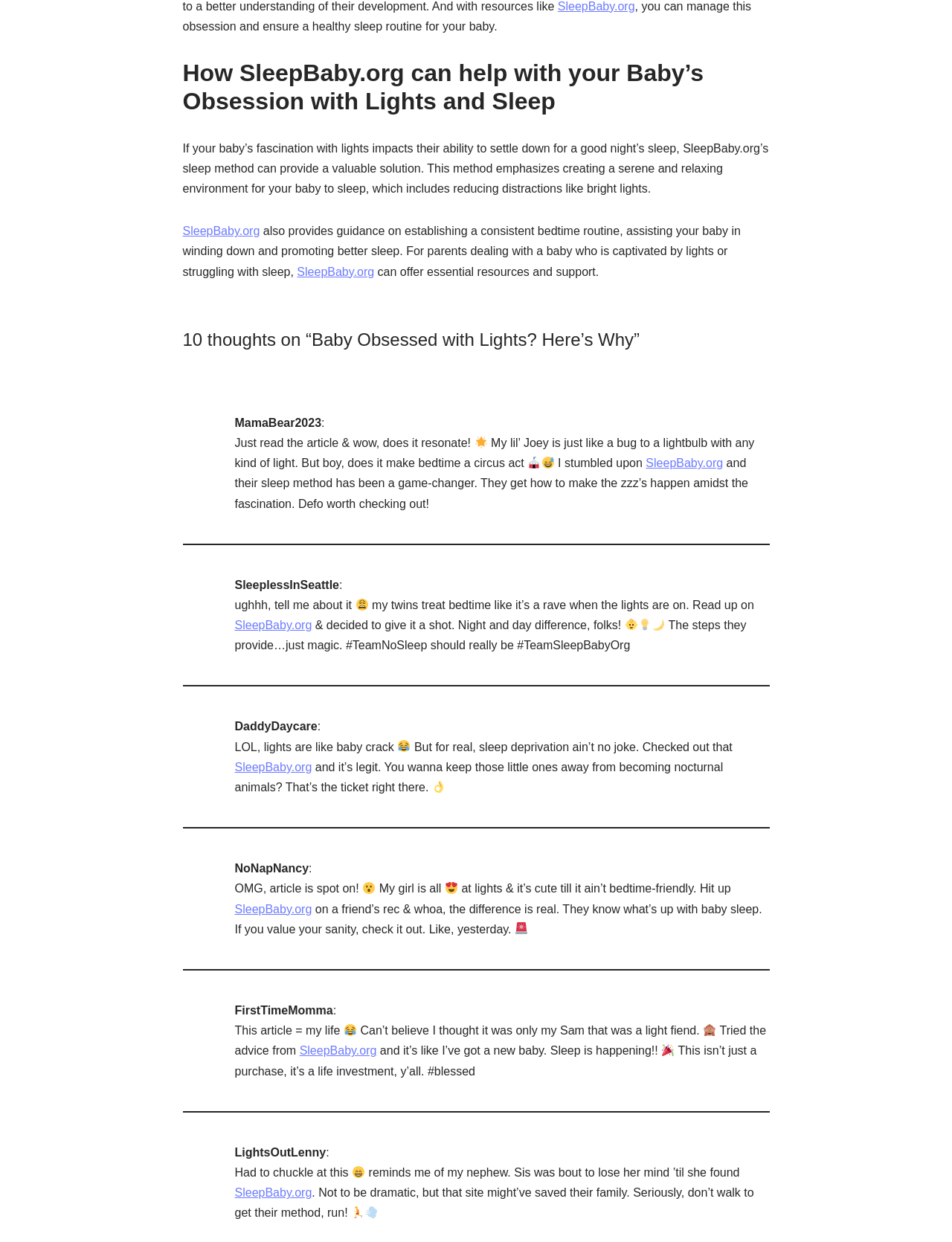Can you pinpoint the bounding box coordinates for the clickable element required for this instruction: "Visit SleepBaby.org for sleep method guidance"? The coordinates should be four float numbers between 0 and 1, i.e., [left, top, right, bottom].

[0.678, 0.368, 0.759, 0.378]